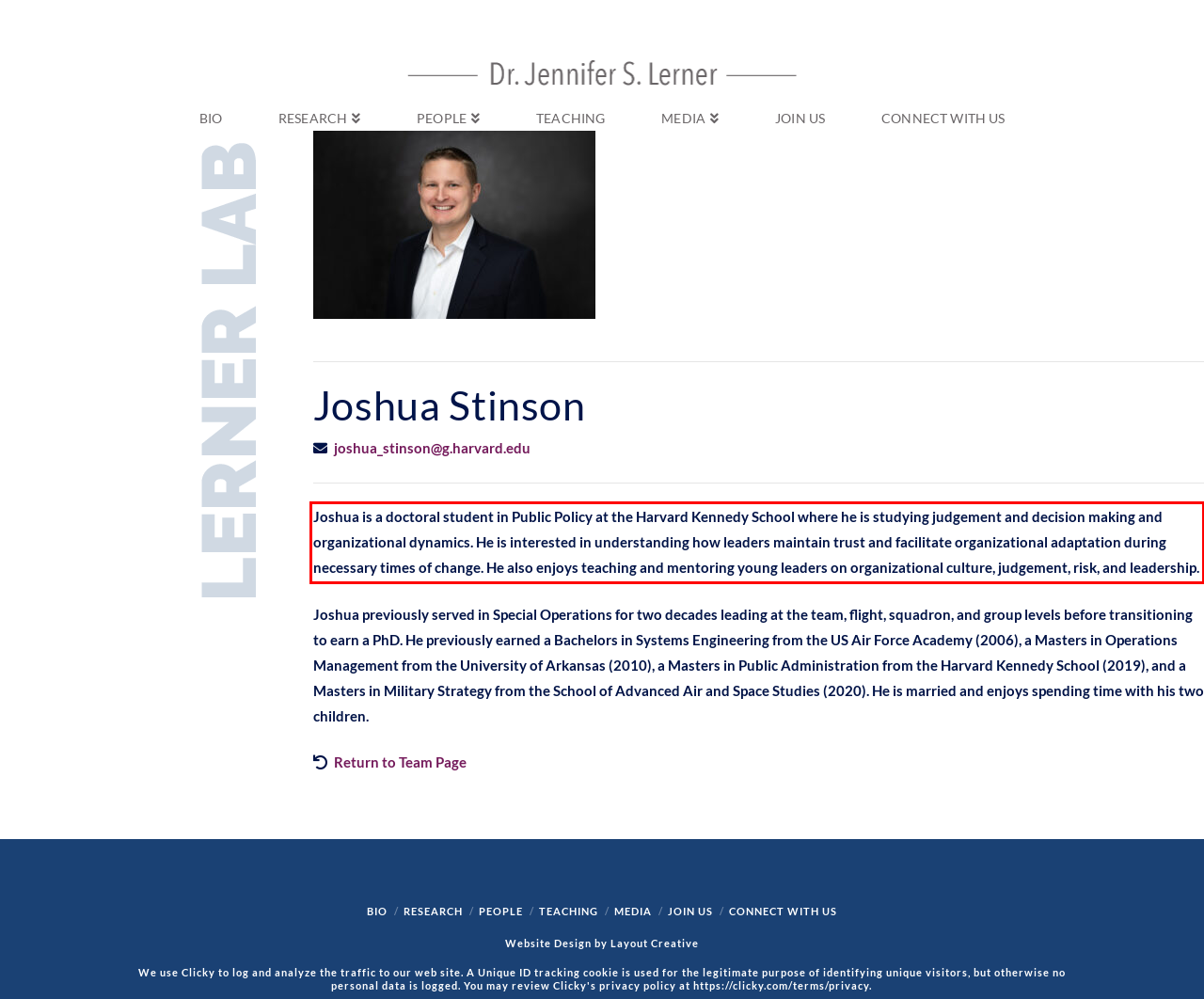Given a screenshot of a webpage, identify the red bounding box and perform OCR to recognize the text within that box.

Joshua is a doctoral student in Public Policy at the Harvard Kennedy School where he is studying judgement and decision making and organizational dynamics. He is interested in understanding how leaders maintain trust and facilitate organizational adaptation during necessary times of change. He also enjoys teaching and mentoring young leaders on organizational culture, judgement, risk, and leadership.